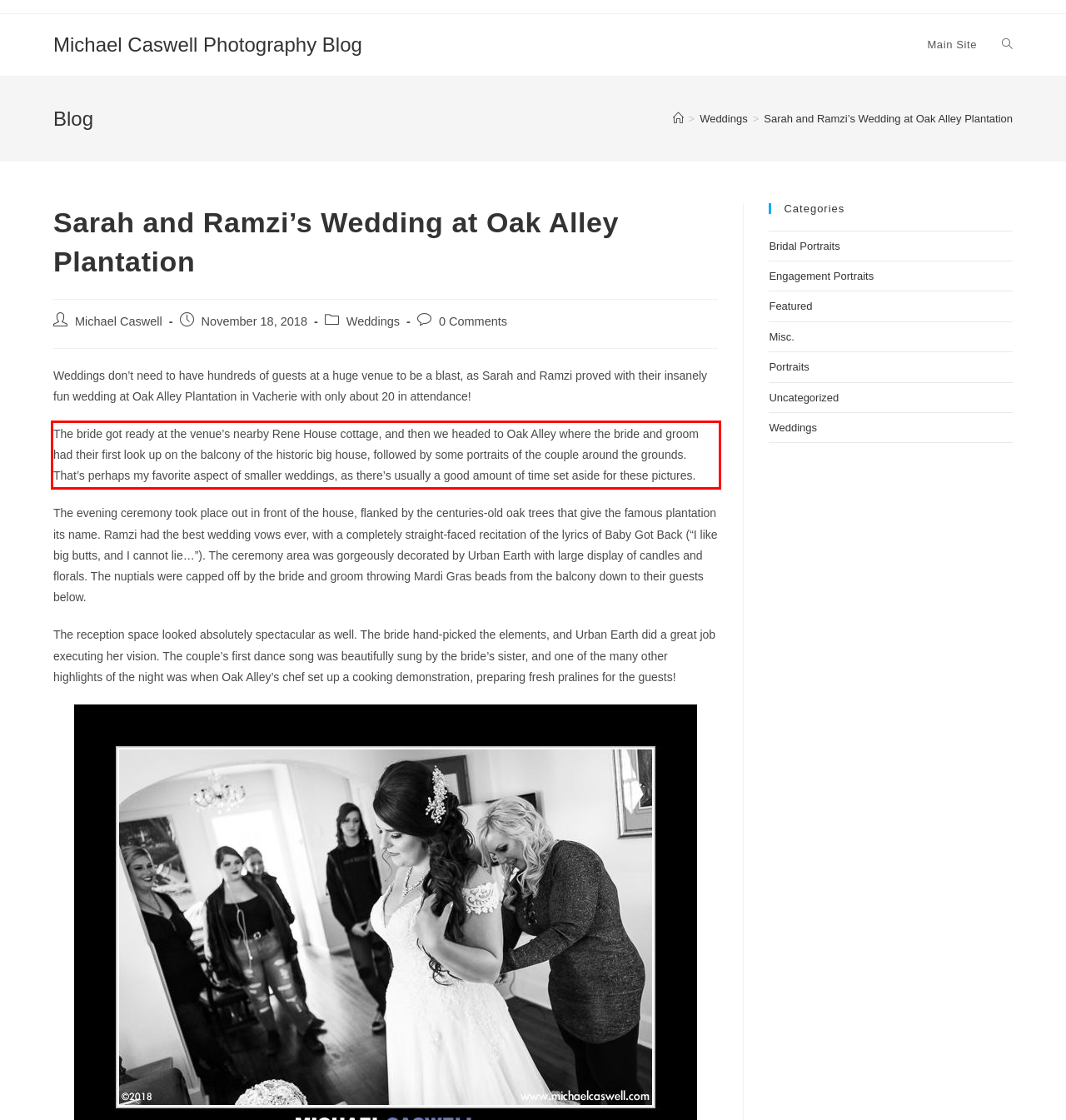Given a webpage screenshot, identify the text inside the red bounding box using OCR and extract it.

The bride got ready at the venue’s nearby Rene House cottage, and then we headed to Oak Alley where the bride and groom had their first look up on the balcony of the historic big house, followed by some portraits of the couple around the grounds. That’s perhaps my favorite aspect of smaller weddings, as there’s usually a good amount of time set aside for these pictures.